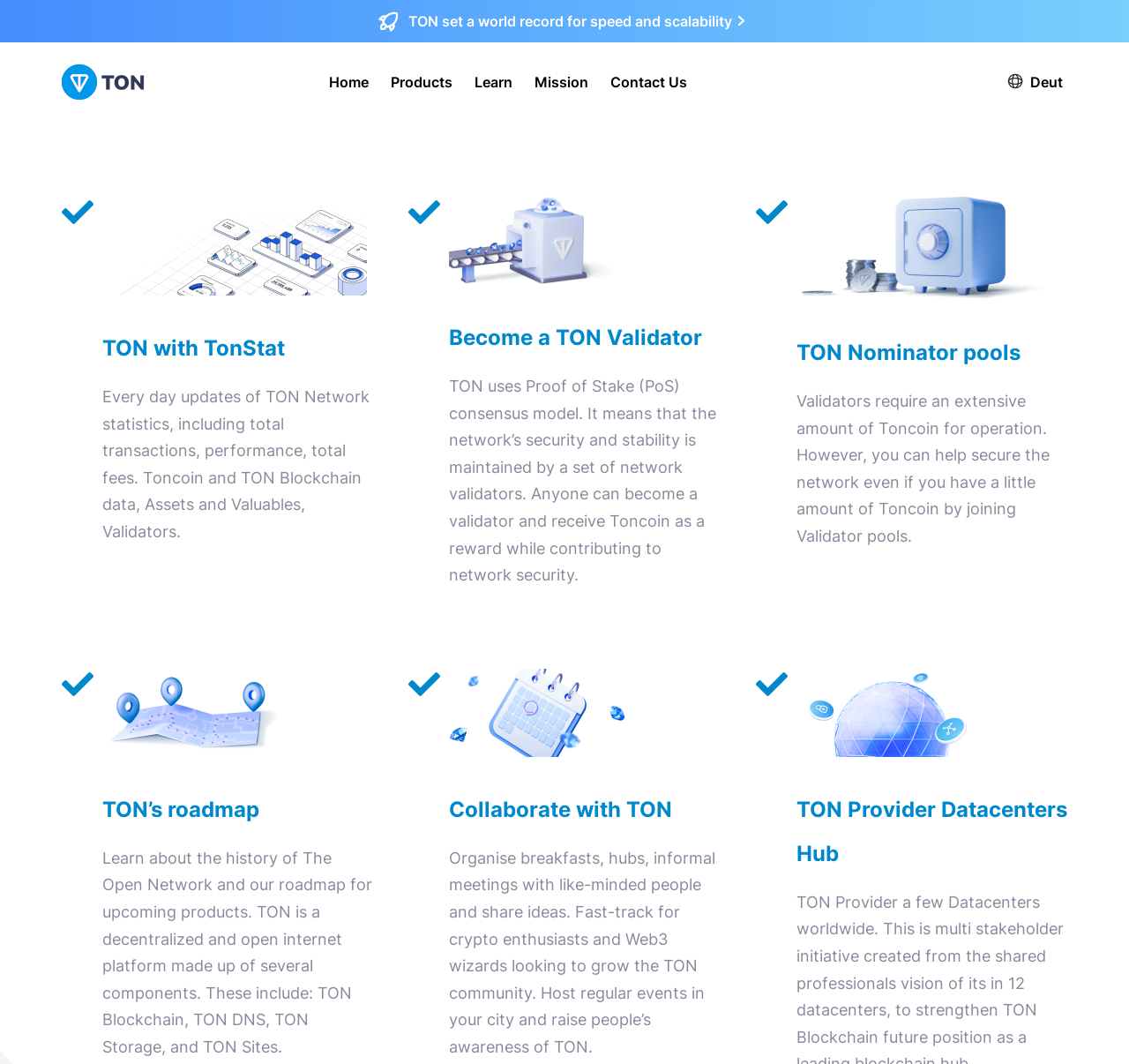Provide your answer in a single word or phrase: 
What is TON Roadmap?

History and upcoming products